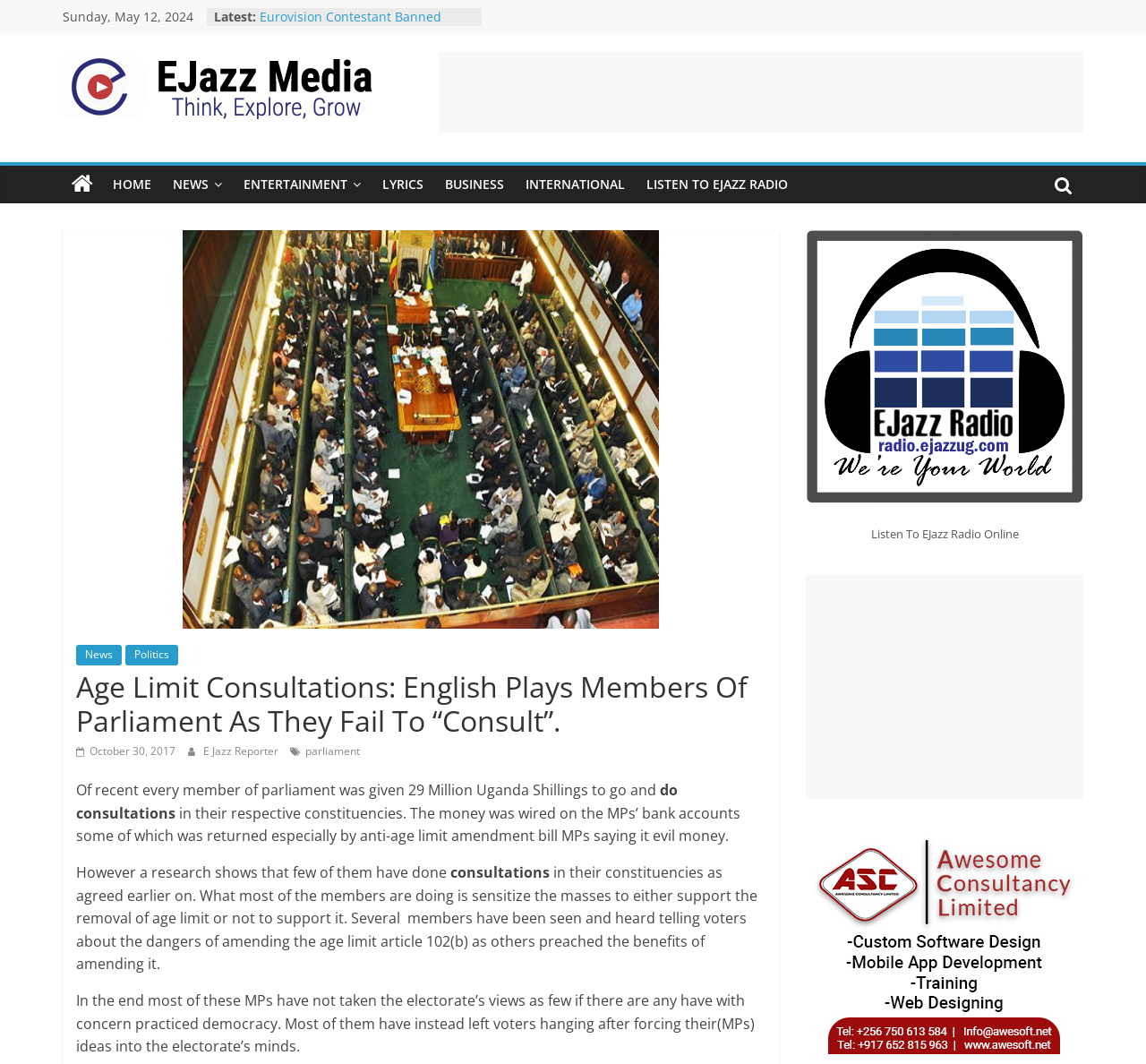What is the date of the latest news?
Please provide a detailed answer to the question.

I found the date of the latest news by looking at the top of the webpage, where it says 'Sunday, May 12, 2024' in a static text element.